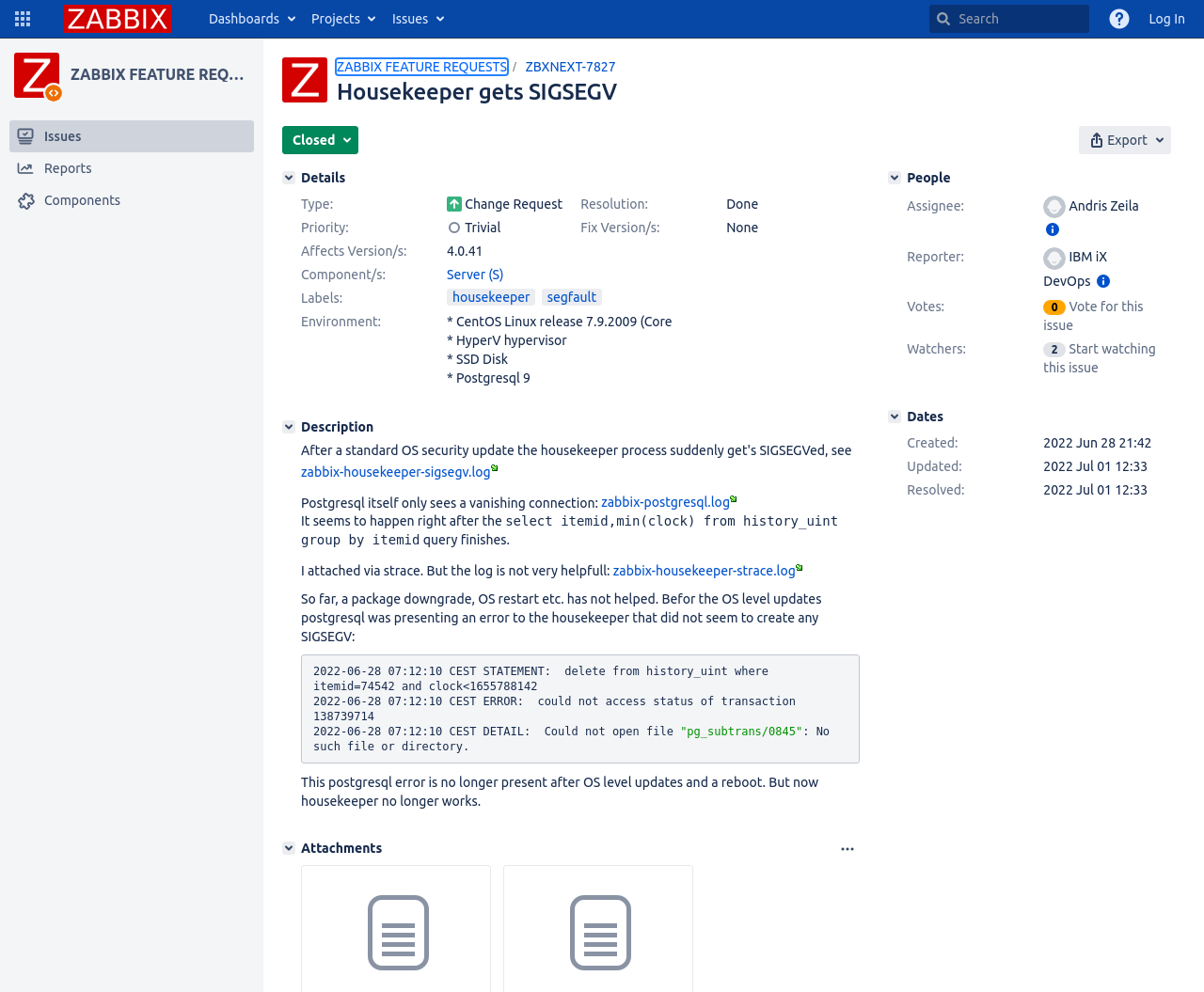Please locate the UI element described by "Log In" and provide its bounding box coordinates.

[0.946, 0.0, 0.992, 0.038]